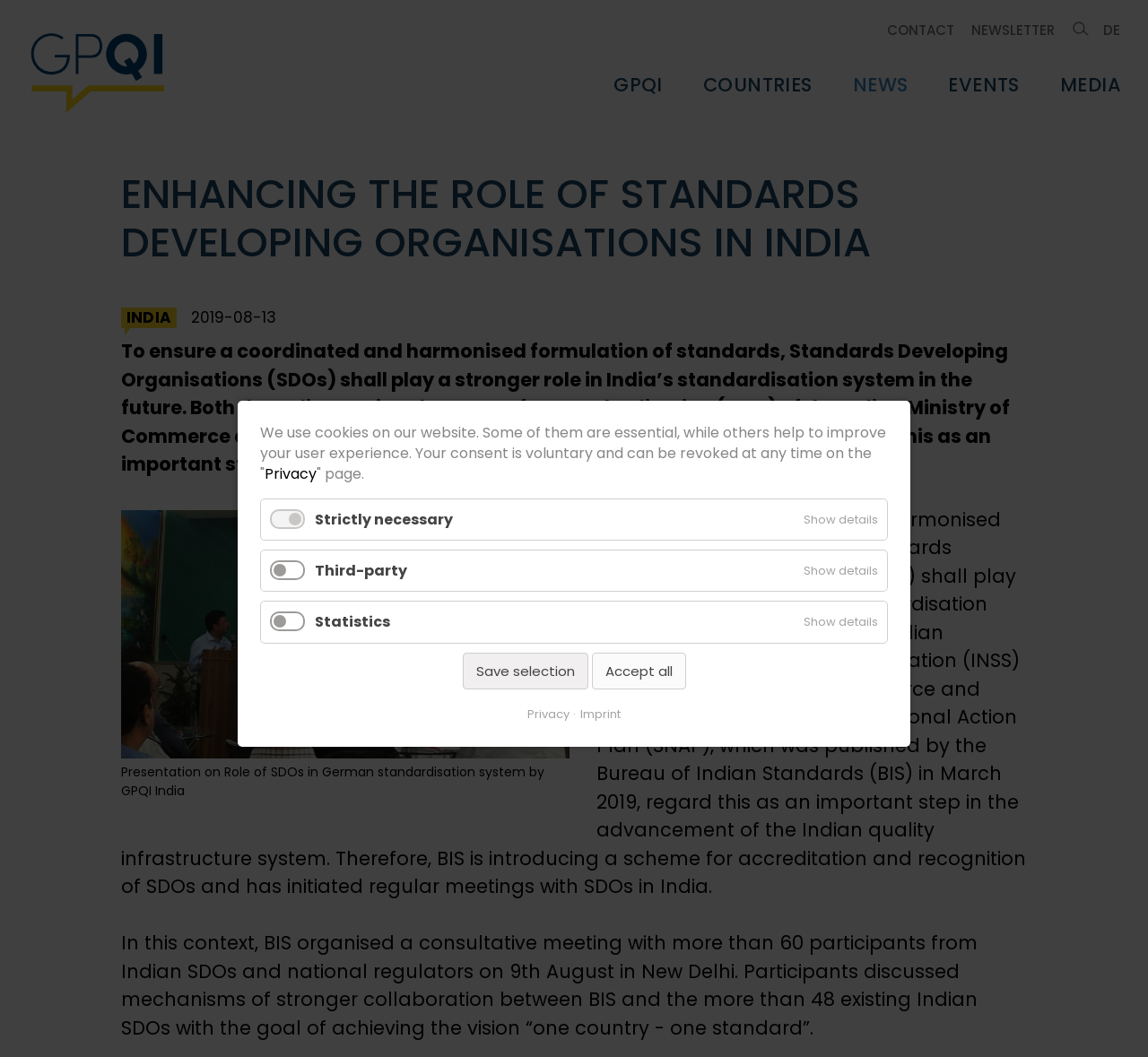What is the date of the article?
Using the image provided, answer with just one word or phrase.

2019-08-13